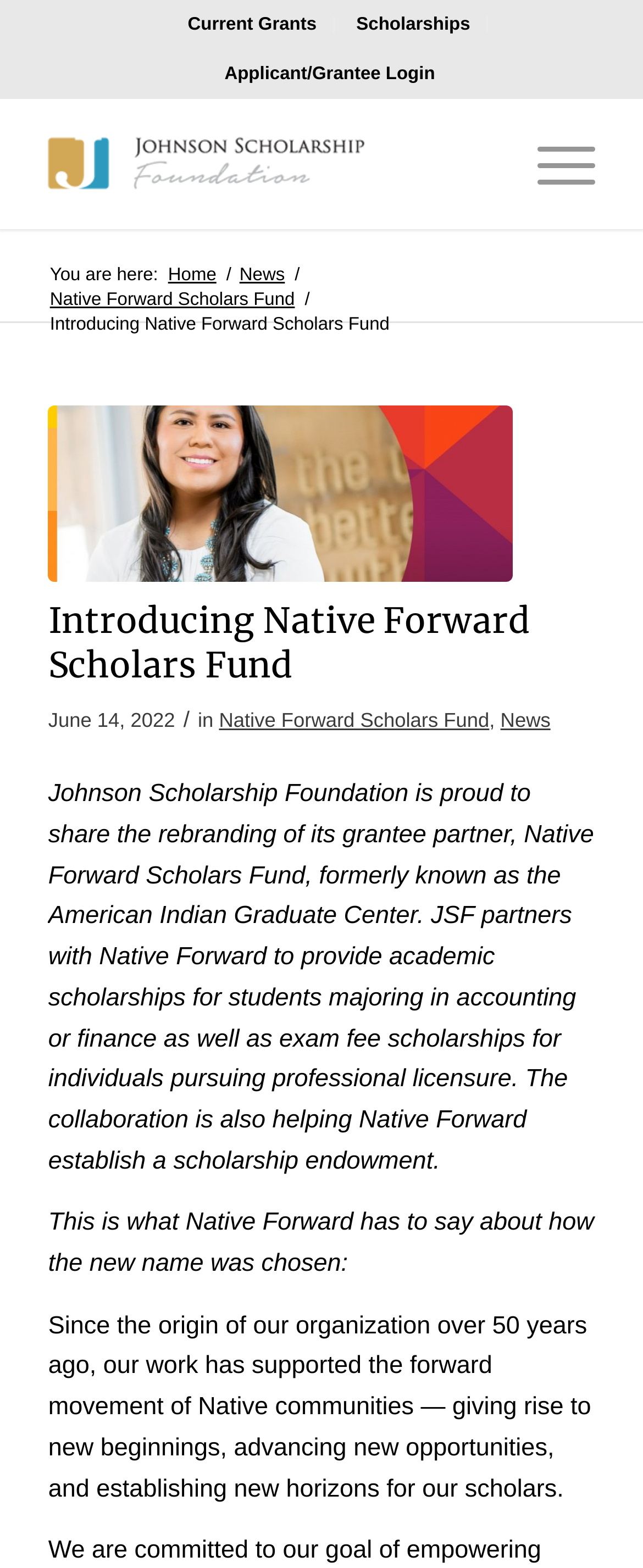Based on the element description "Current Grants", predict the bounding box coordinates of the UI element.

[0.292, 0.002, 0.492, 0.029]